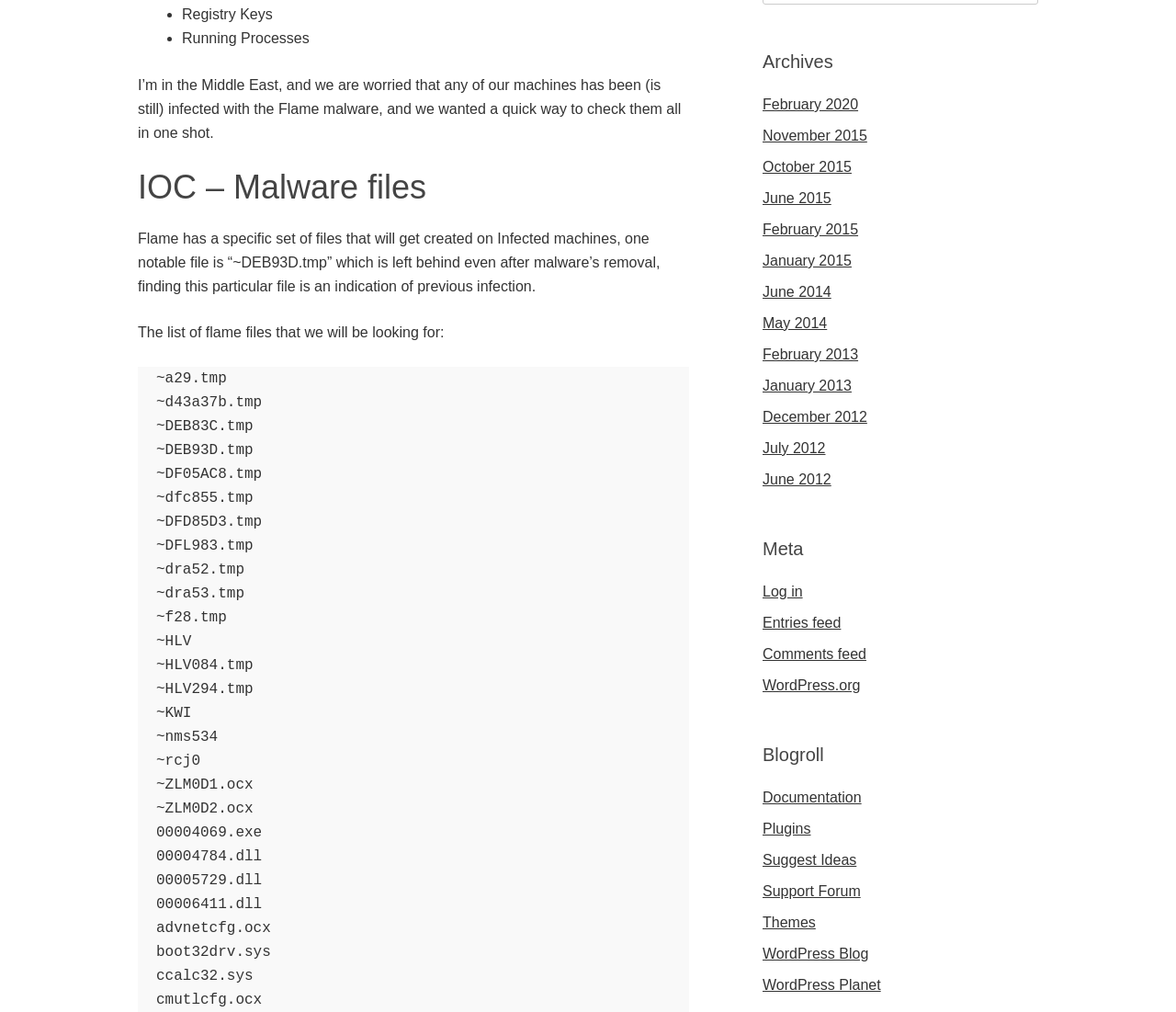Find and indicate the bounding box coordinates of the region you should select to follow the given instruction: "Explore 'WordPress Blog'".

[0.648, 0.934, 0.739, 0.95]